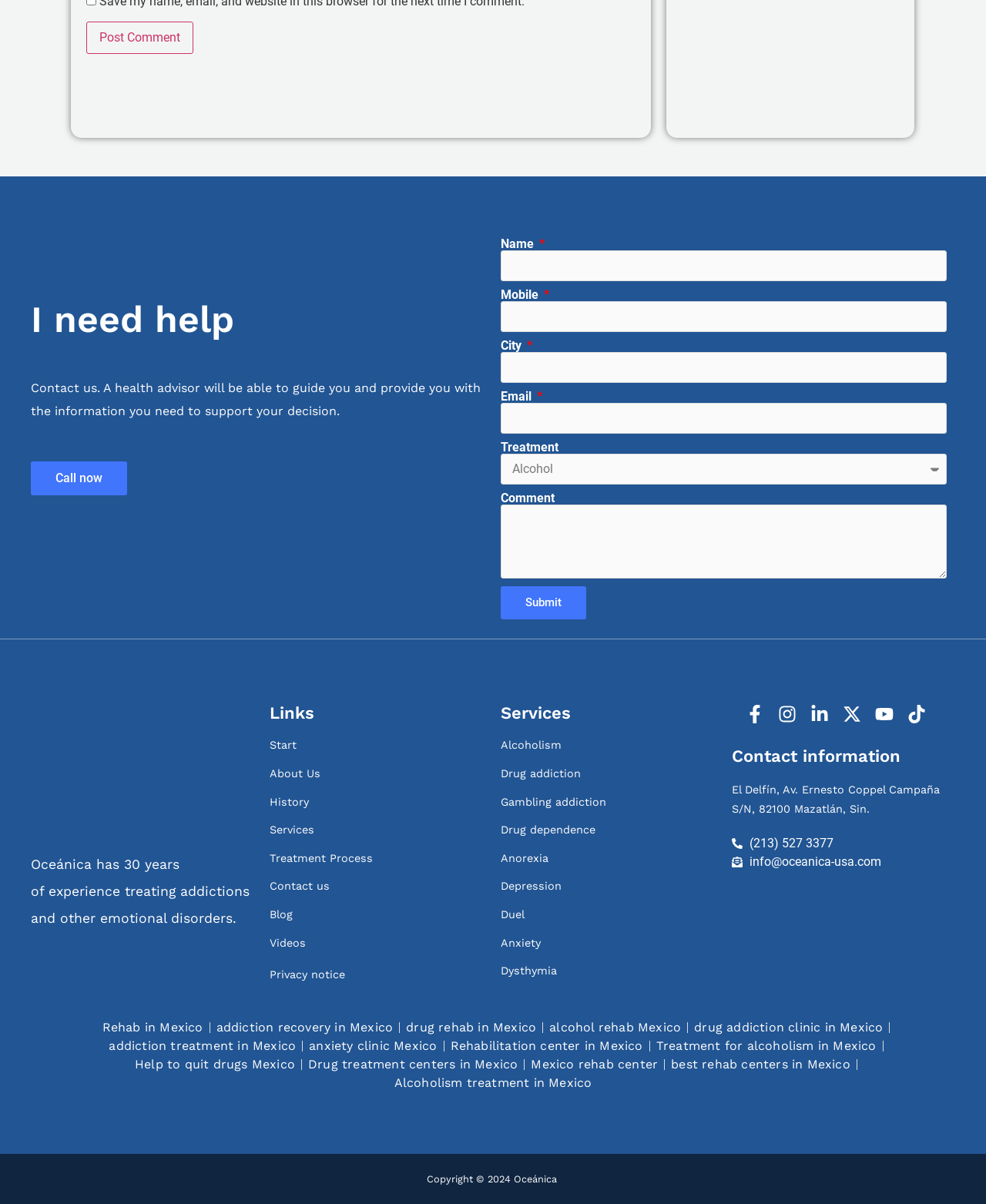Can you determine the bounding box coordinates of the area that needs to be clicked to fulfill the following instruction: "Enter your name"?

[0.508, 0.208, 0.96, 0.234]